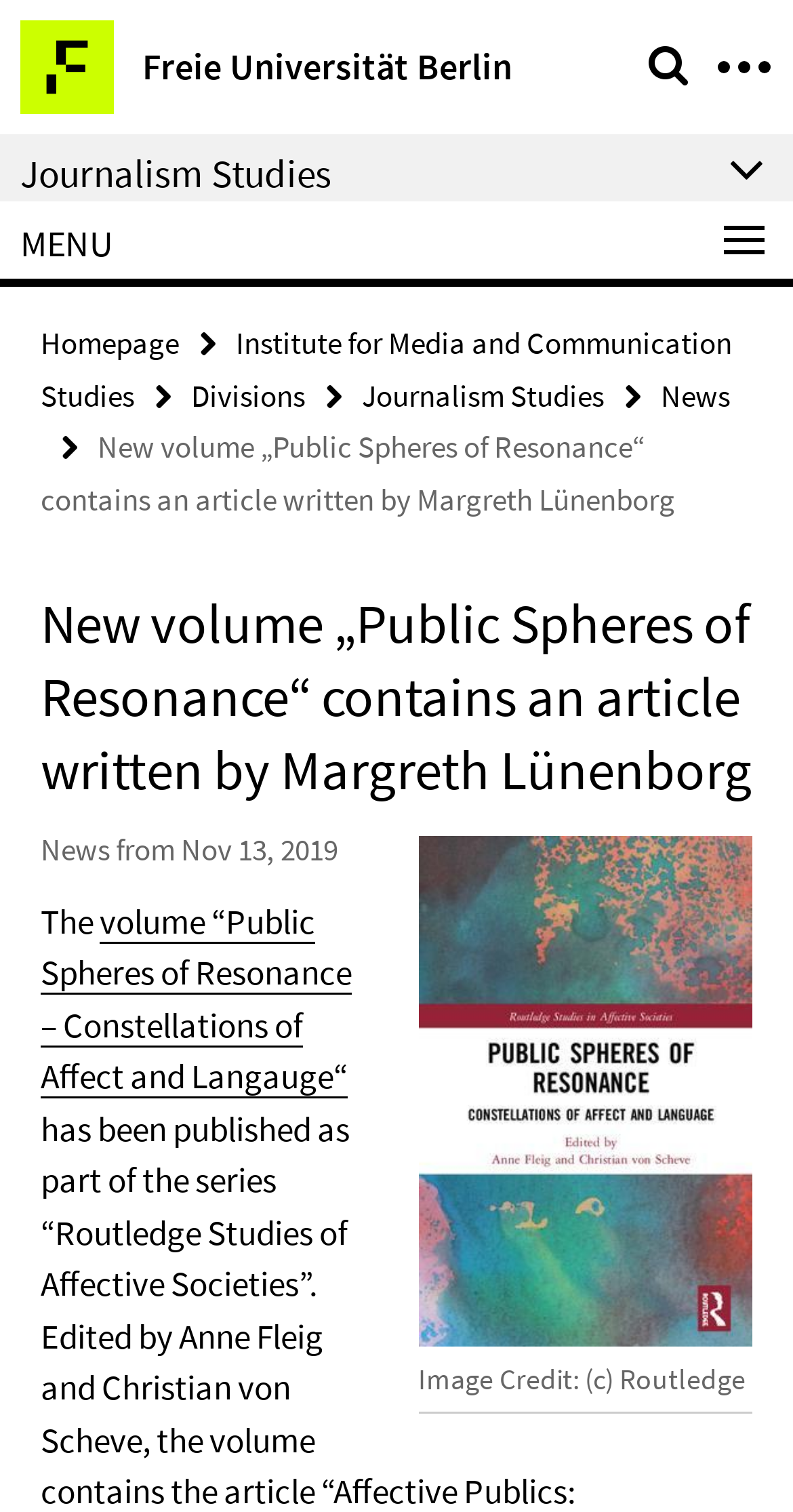Find the bounding box coordinates for the area you need to click to carry out the instruction: "view Cover Public Spheres of Resonance". The coordinates should be four float numbers between 0 and 1, indicated as [left, top, right, bottom].

[0.527, 0.553, 0.949, 0.891]